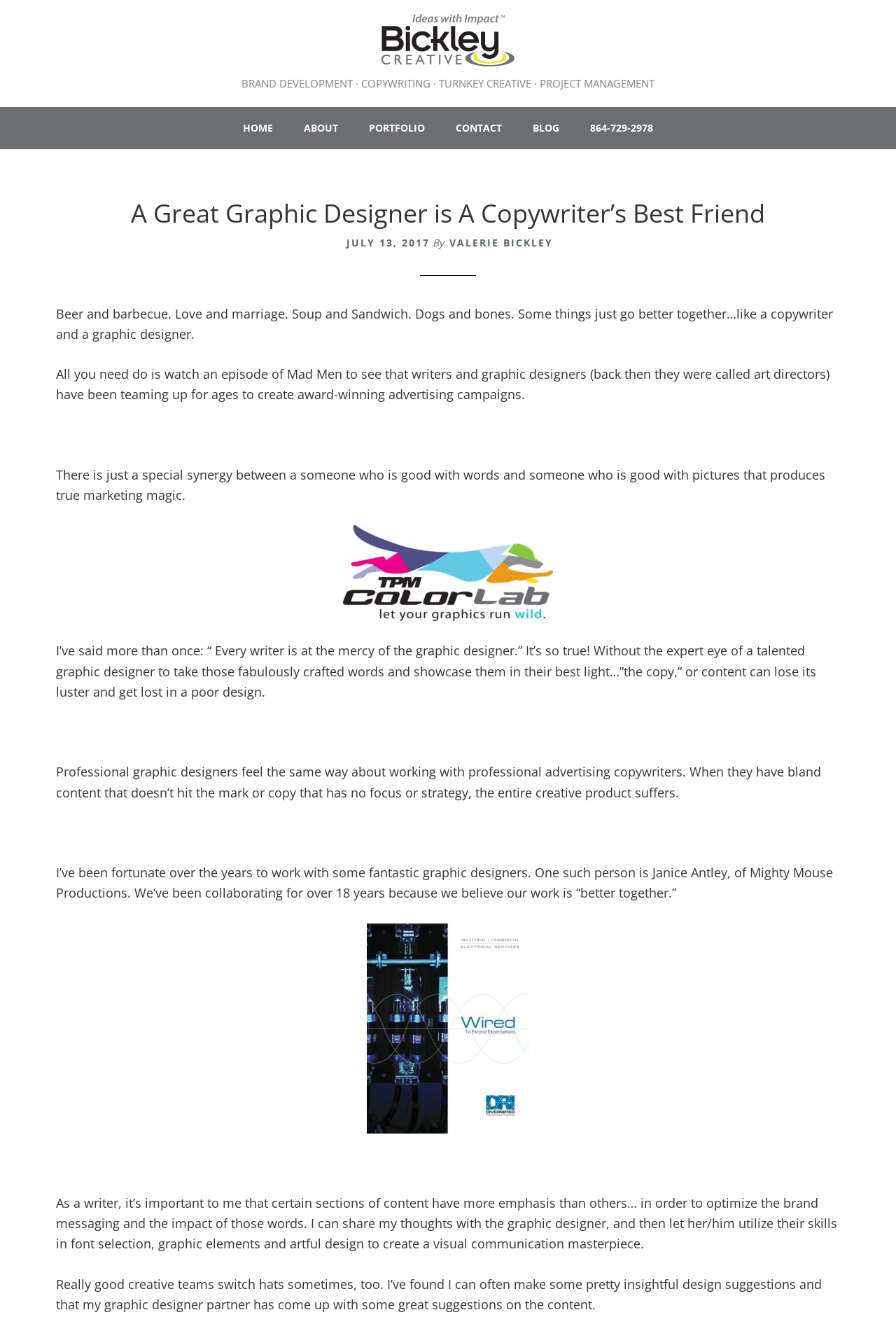Locate the bounding box of the UI element defined by this description: "Valerie Bickley". The coordinates should be given as four float numbers between 0 and 1, formatted as [left, top, right, bottom].

[0.501, 0.179, 0.617, 0.189]